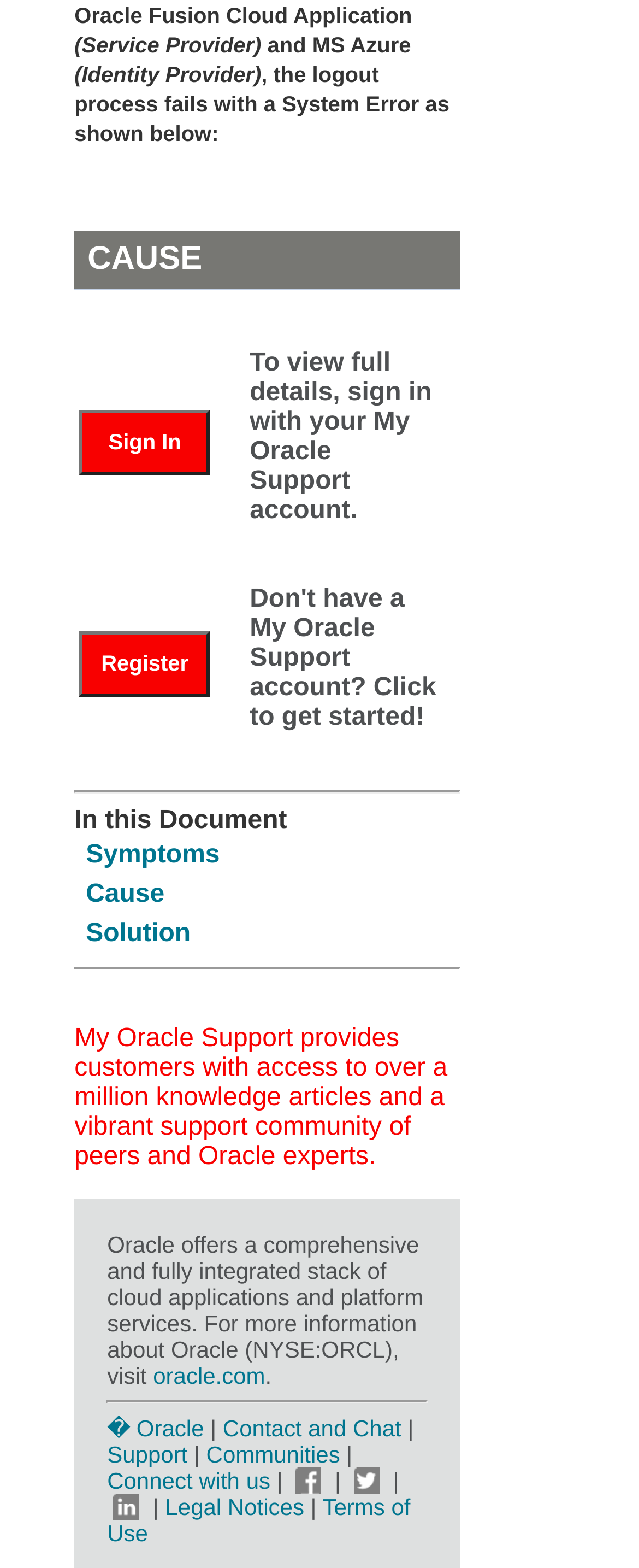Could you specify the bounding box coordinates for the clickable section to complete the following instruction: "Register for a My Oracle Support account"?

[0.124, 0.414, 0.38, 0.432]